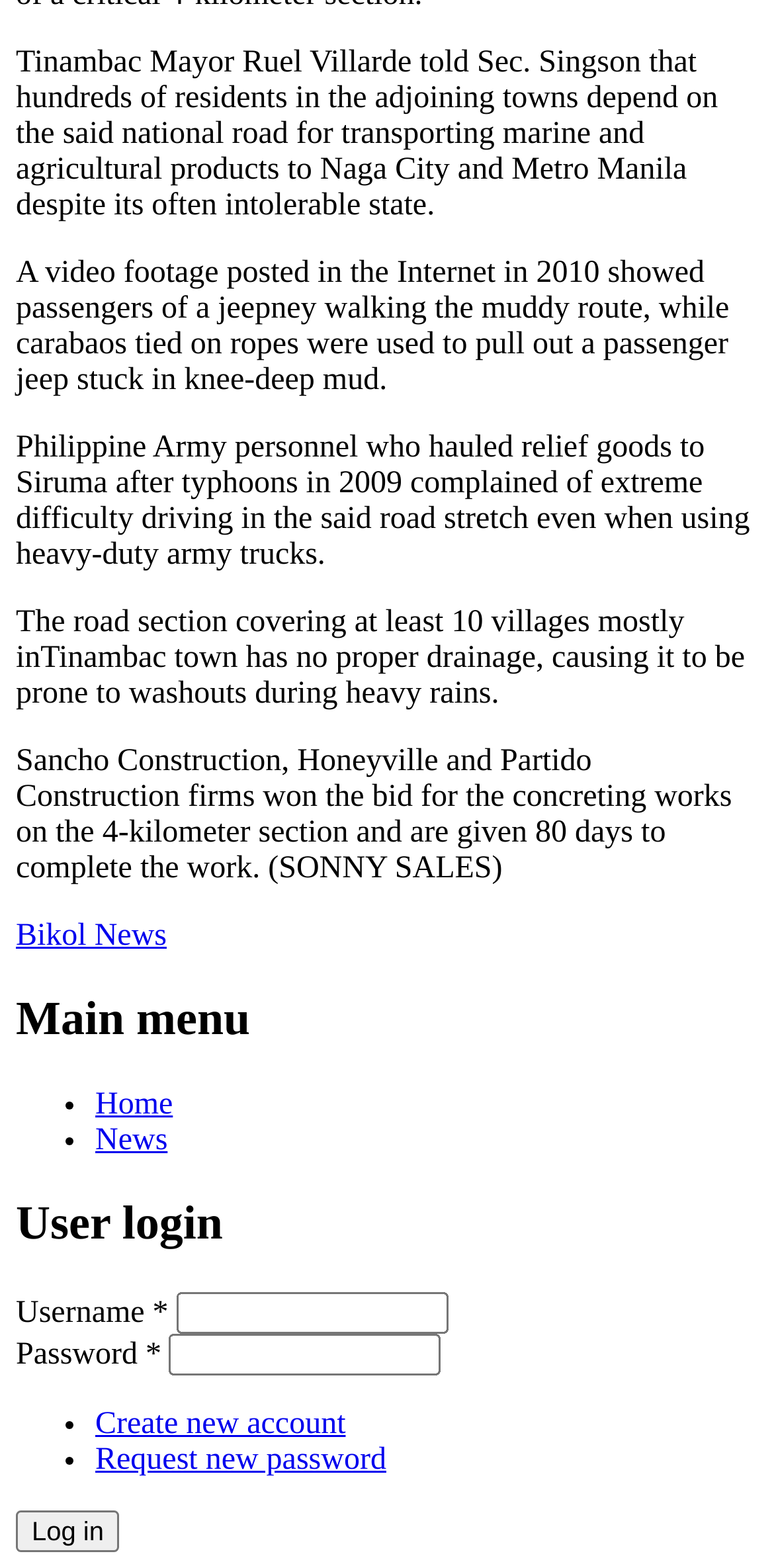Answer succinctly with a single word or phrase:
What is the purpose of the 'Username' and 'Password' fields?

User login